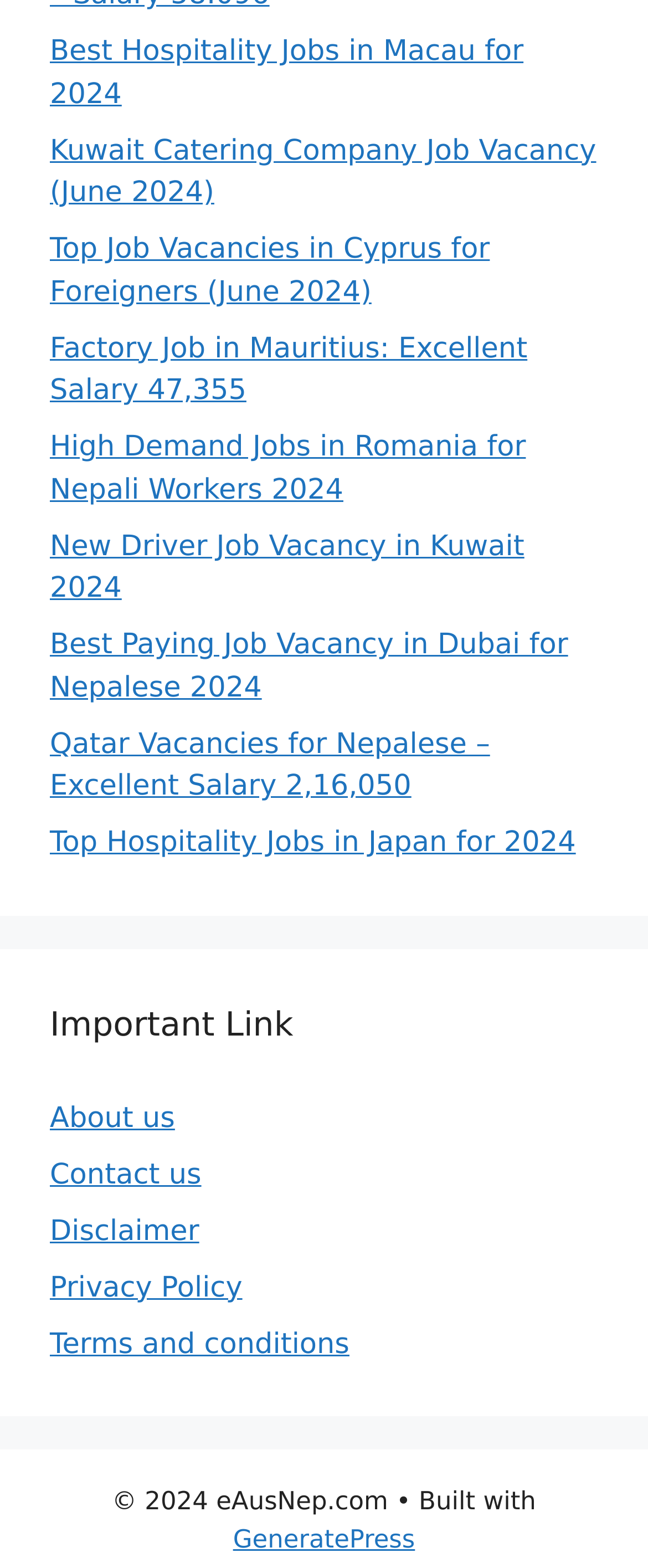Given the element description "GeneratePress", identify the bounding box of the corresponding UI element.

[0.36, 0.972, 0.64, 0.991]